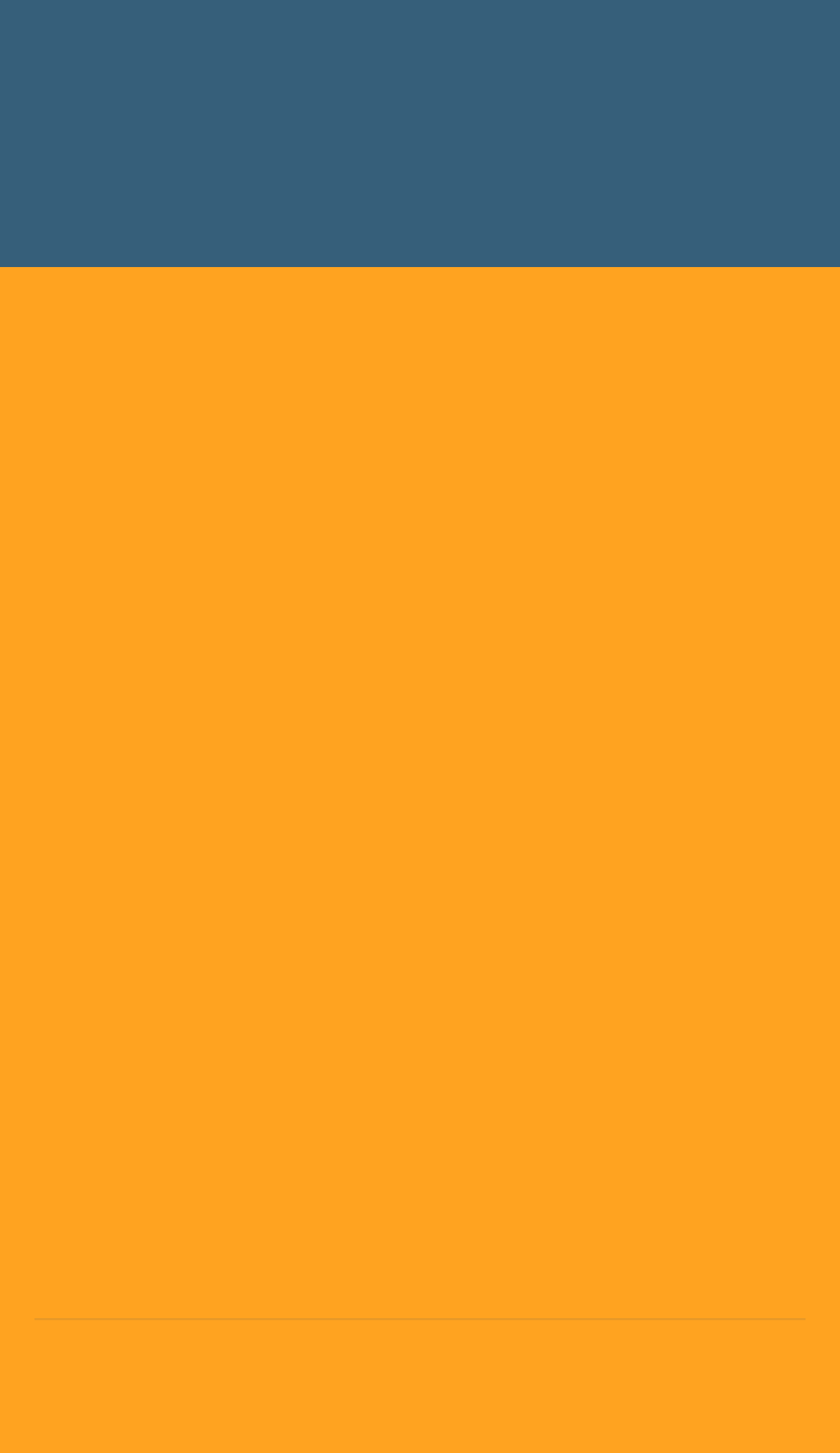Use one word or a short phrase to answer the question provided: 
What is the registration number of the company?

3374608LH